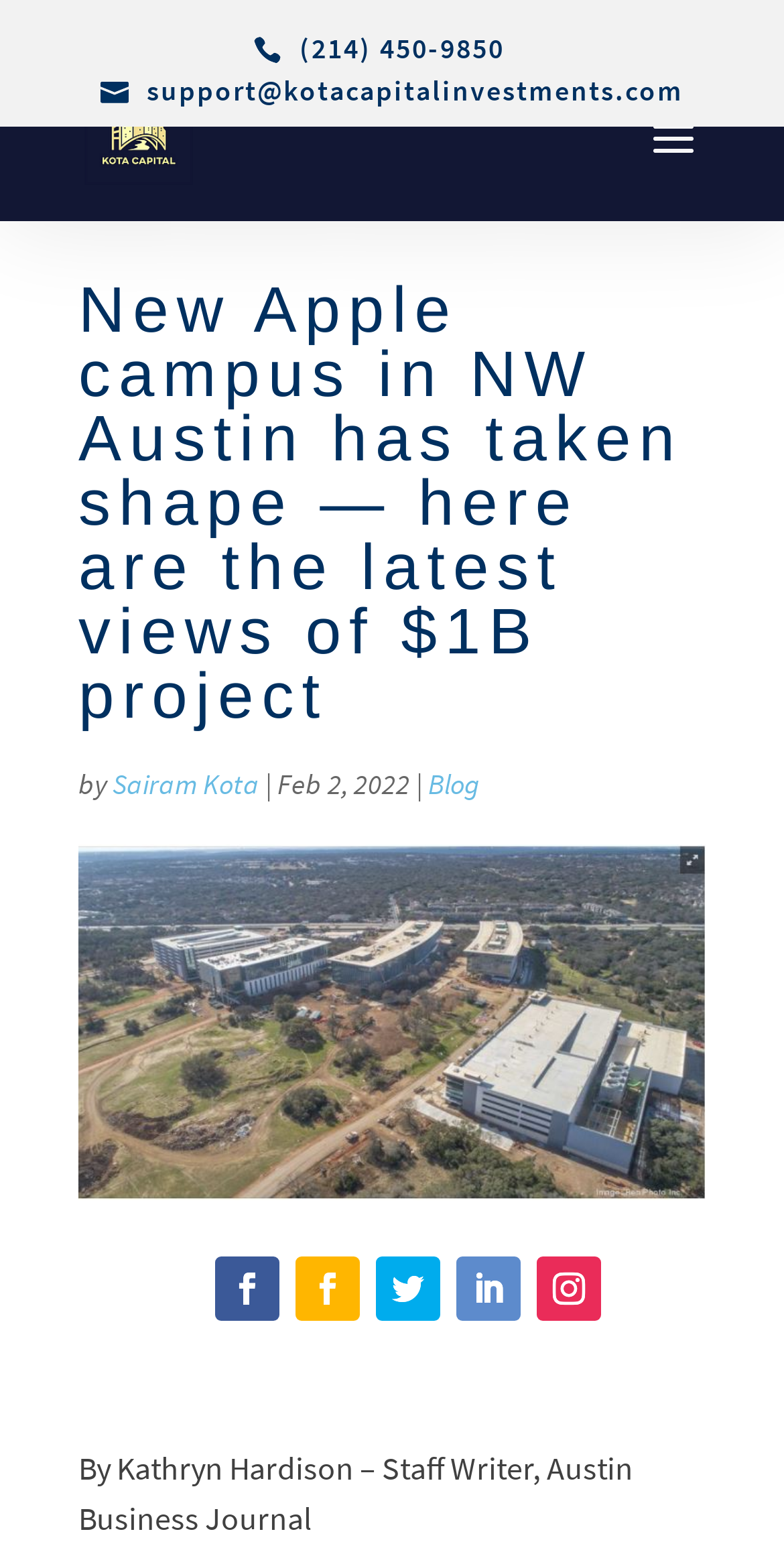Kindly determine the bounding box coordinates of the area that needs to be clicked to fulfill this instruction: "View details of Plum Violet Hand Wash".

None